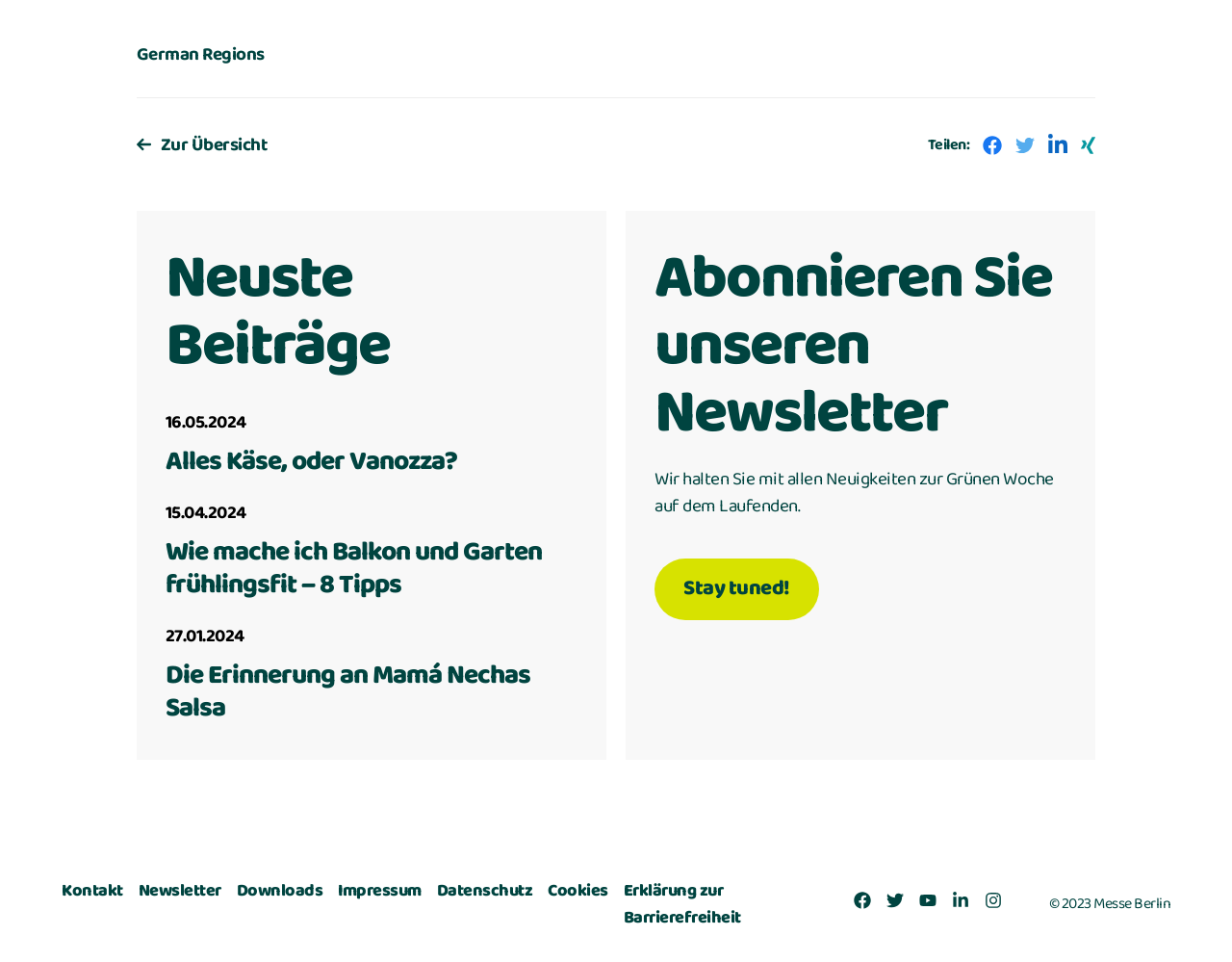Identify the bounding box coordinates for the element that needs to be clicked to fulfill this instruction: "Visit the contact page". Provide the coordinates in the format of four float numbers between 0 and 1: [left, top, right, bottom].

[0.05, 0.912, 0.1, 0.968]